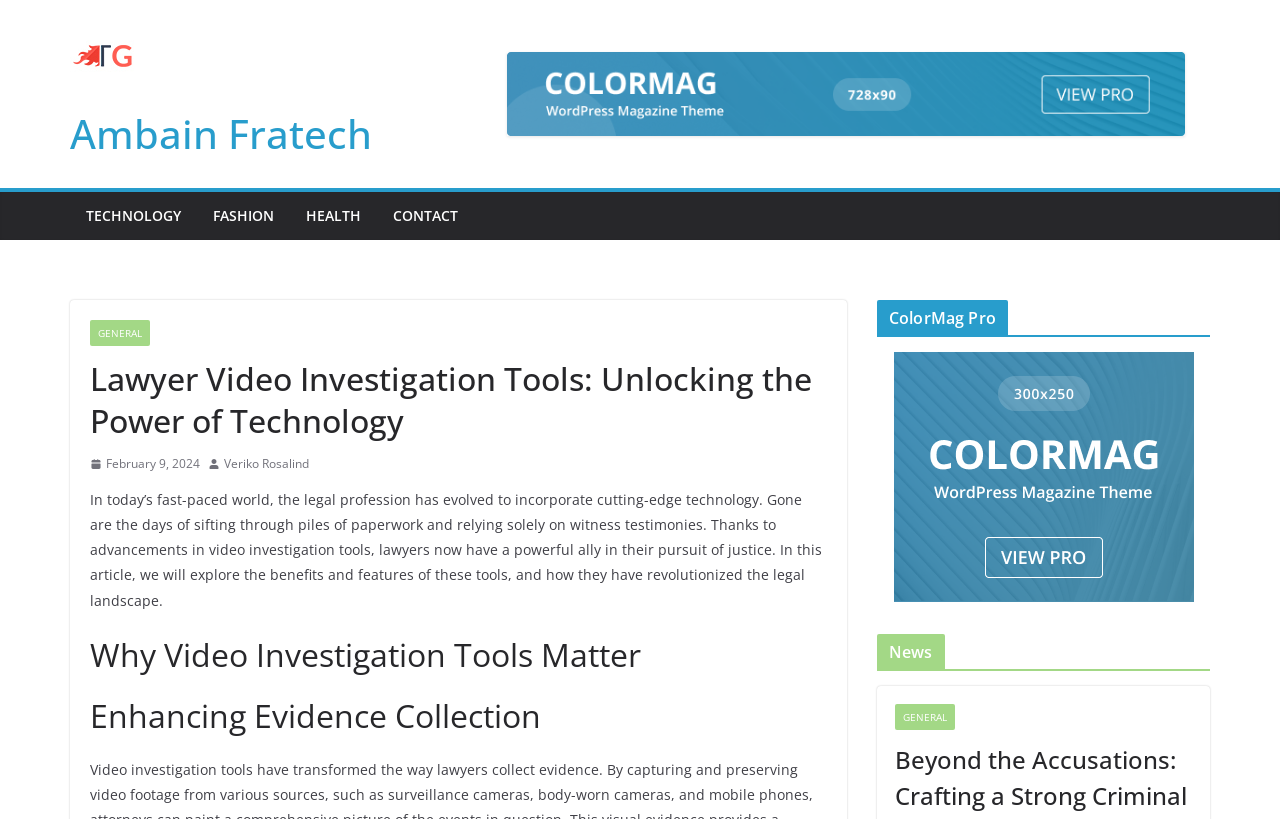Can you locate the main headline on this webpage and provide its text content?

Lawyer Video Investigation Tools: Unlocking the Power of Technology